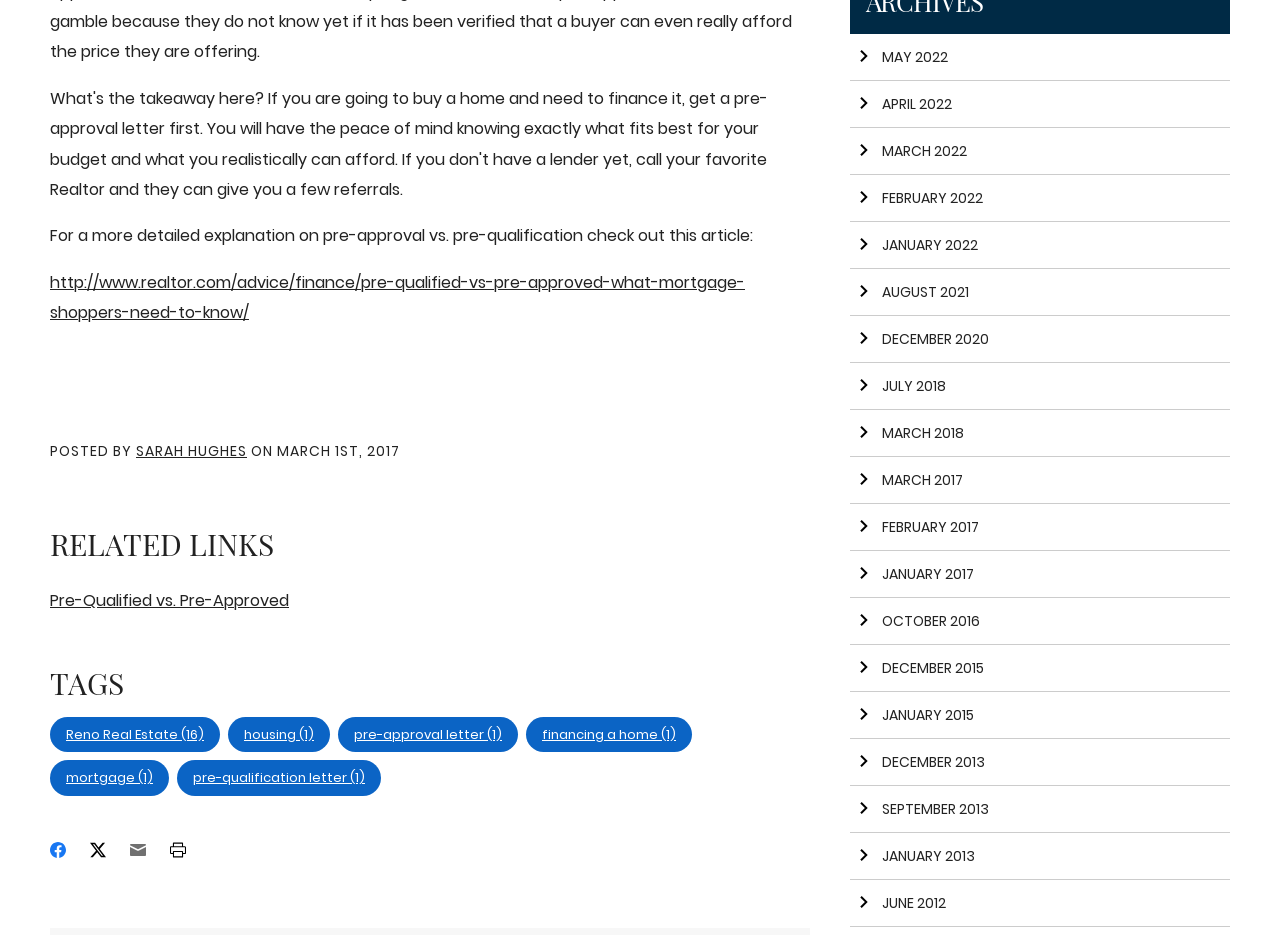Please pinpoint the bounding box coordinates for the region I should click to adhere to this instruction: "View related links".

[0.039, 0.563, 0.633, 0.601]